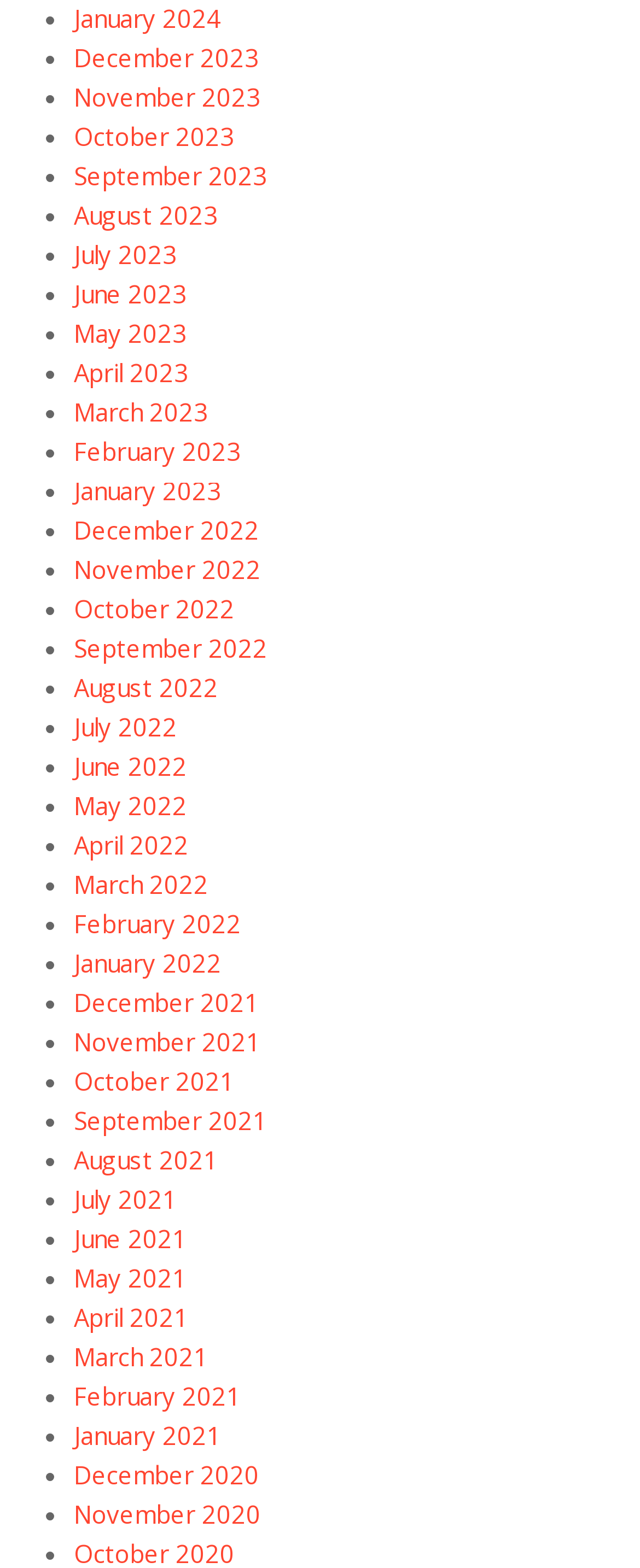How many months are listed in total? Observe the screenshot and provide a one-word or short phrase answer.

36